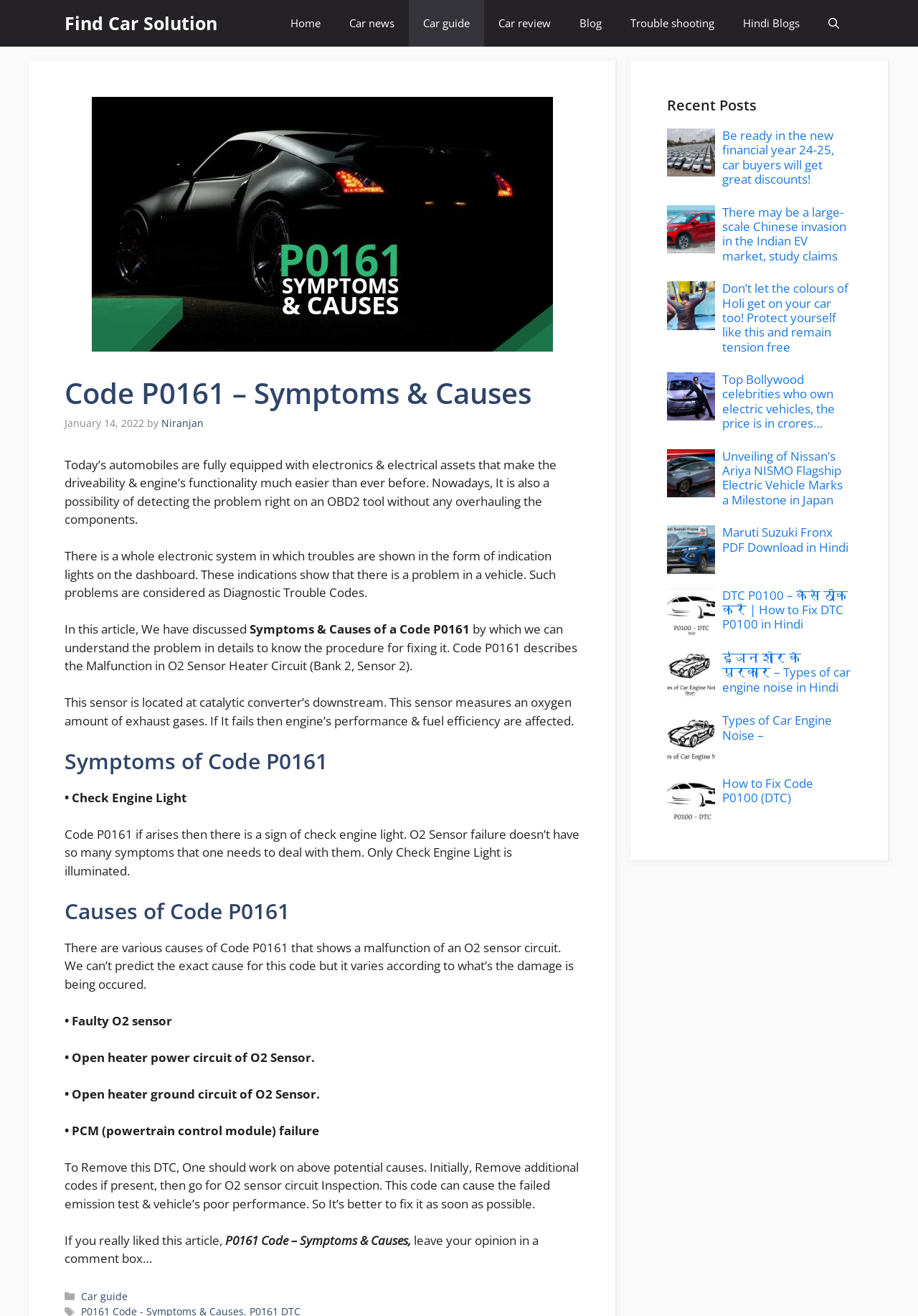What is the effect of a faulty O2 sensor?
Based on the image, answer the question in a detailed manner.

A faulty O2 sensor can cause poor engine performance, decreased fuel efficiency, and may also trigger the check engine light to illuminate on the dashboard.